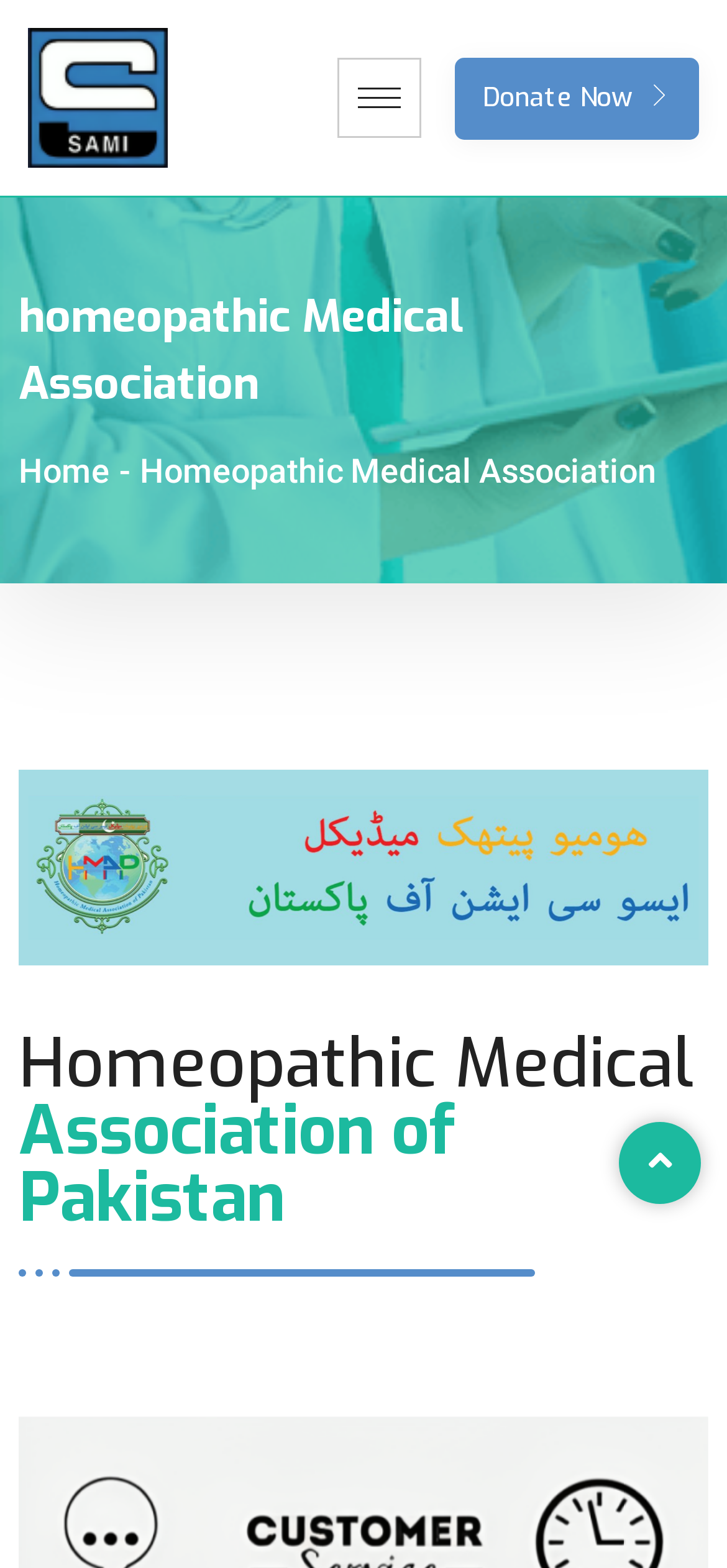What is the image below the heading?
Based on the screenshot, answer the question with a single word or phrase.

Homeopathic Medical Association of Pakistan